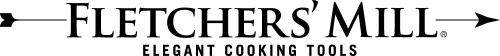What is the tagline of Fletchers' Mill?
Please respond to the question with a detailed and informative answer.

The tagline 'Elegant Cooking Tools' is written in a finer typeface, accompanying the brand name, to emphasize the brand's focus on high-end culinary products and appeal to cooking enthusiasts and professionals alike.